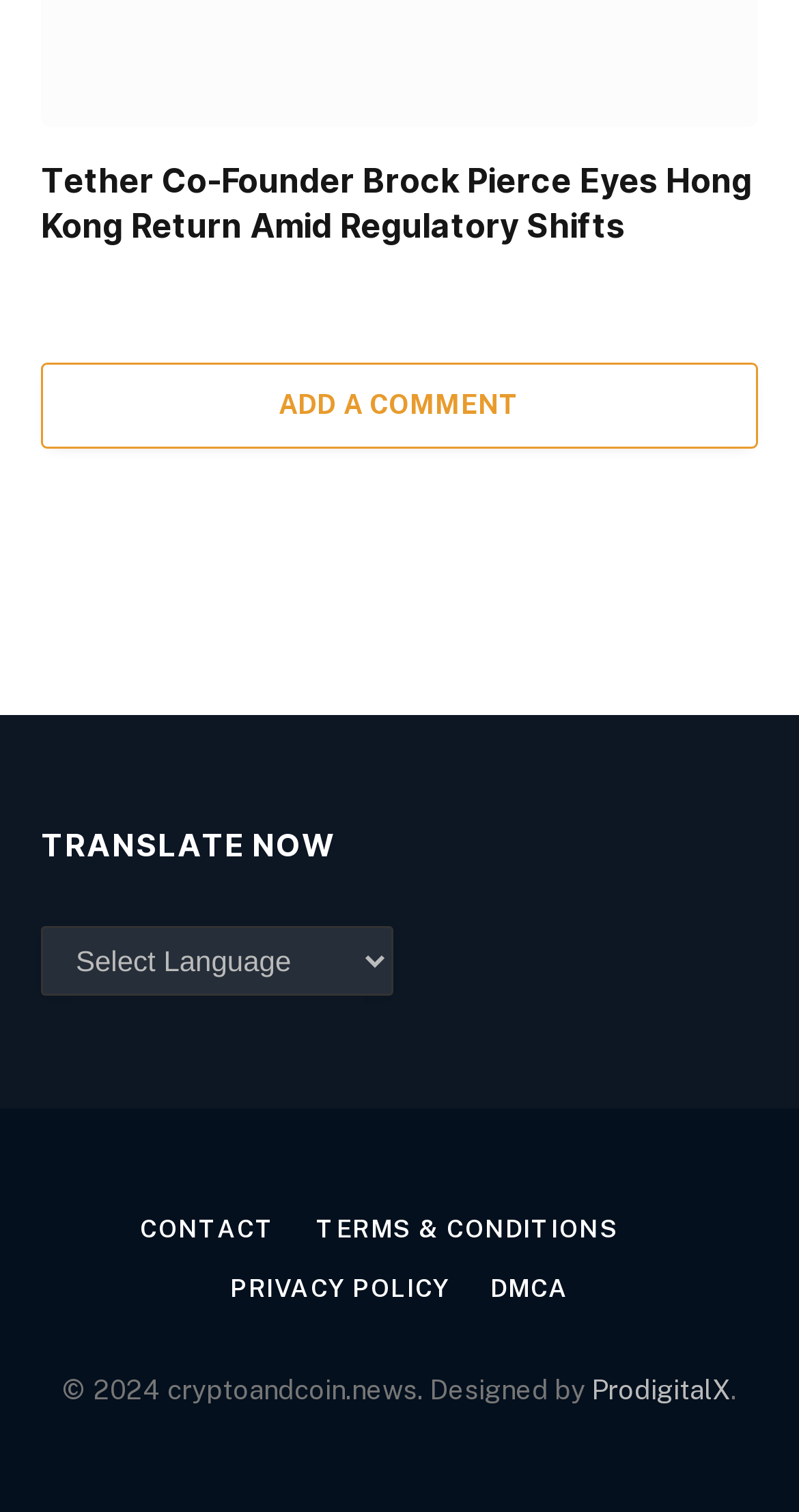Examine the screenshot and answer the question in as much detail as possible: What type of content does the website primarily focus on?

The website's domain name 'cryptoandcoin.news' suggests that the website primarily focuses on providing news and information related to cryptocurrencies and coins.